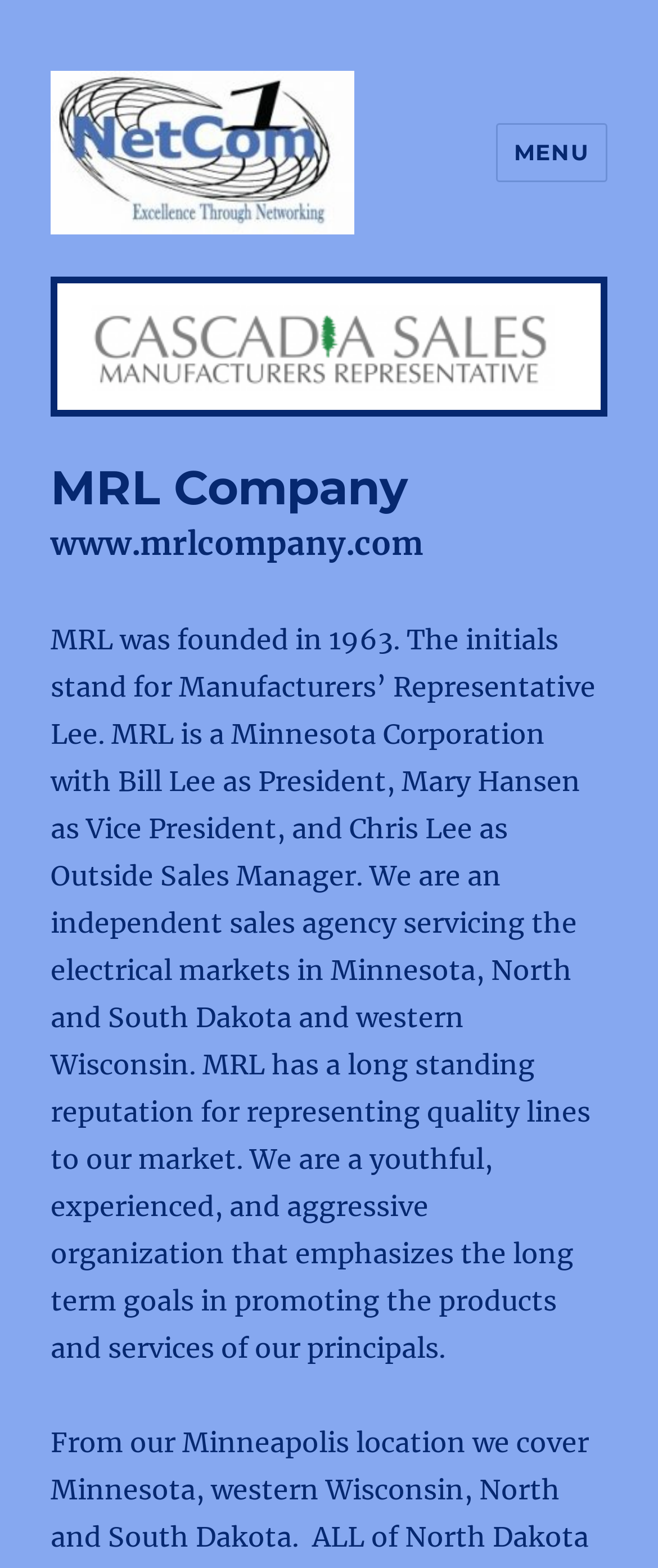Determine the bounding box coordinates for the UI element matching this description: "parent_node: NetCom1".

[0.077, 0.045, 0.538, 0.149]